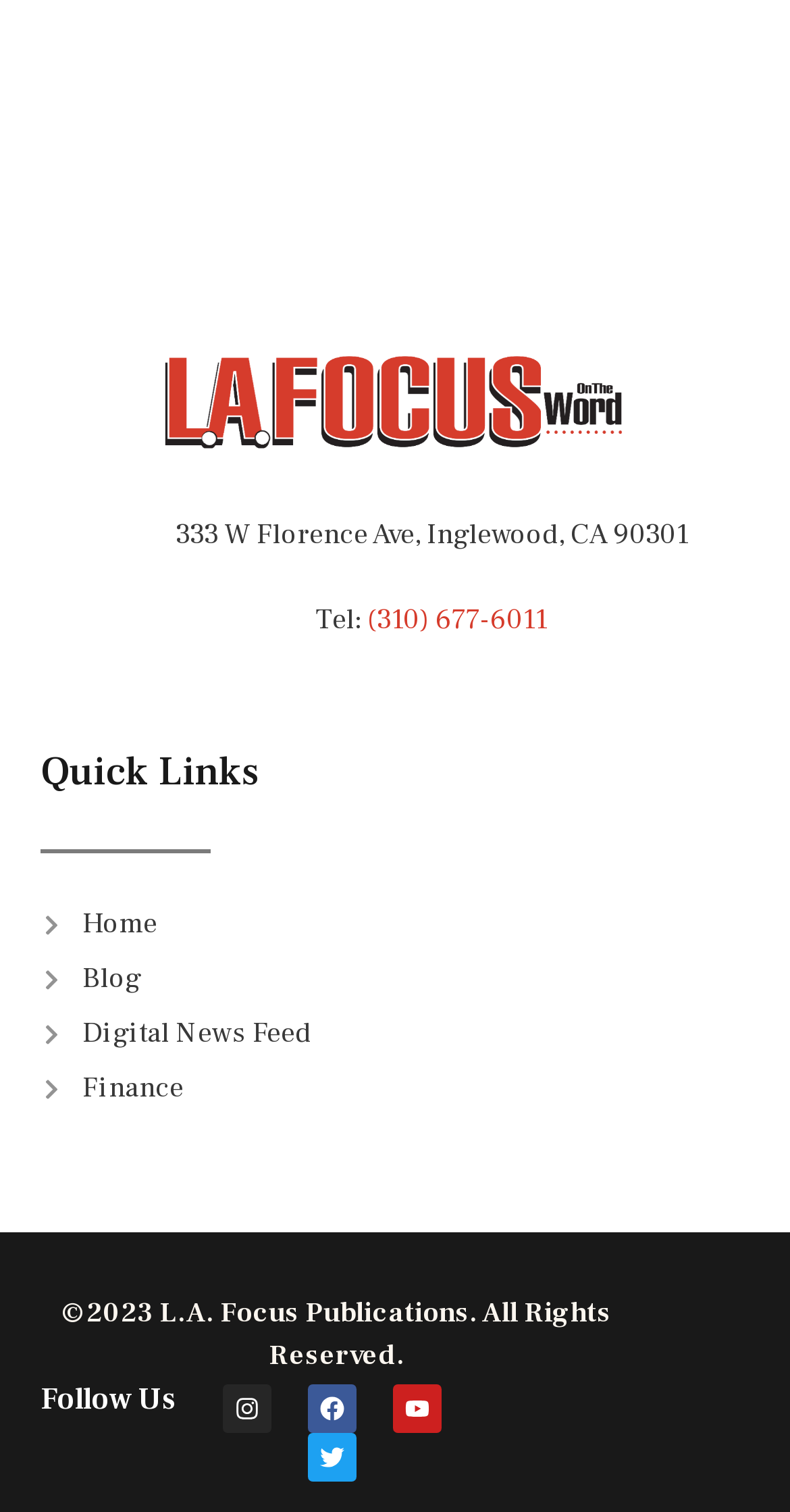Please identify the bounding box coordinates of the clickable area that will fulfill the following instruction: "Click the Call Phone Number link". The coordinates should be in the format of four float numbers between 0 and 1, i.e., [left, top, right, bottom].

[0.464, 0.399, 0.692, 0.423]